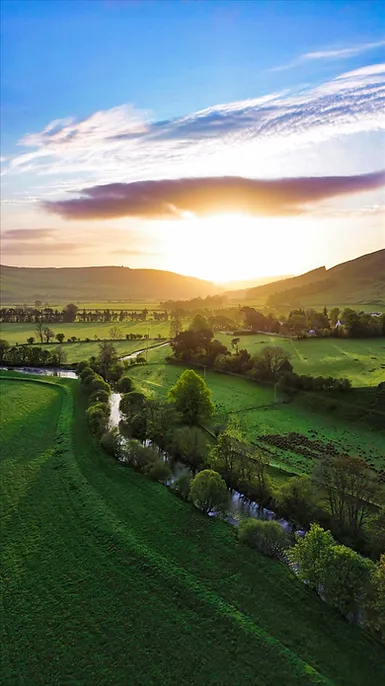Respond to the question below with a concise word or phrase:
What feature of the landscape is reflected in the river?

Warm golden hues